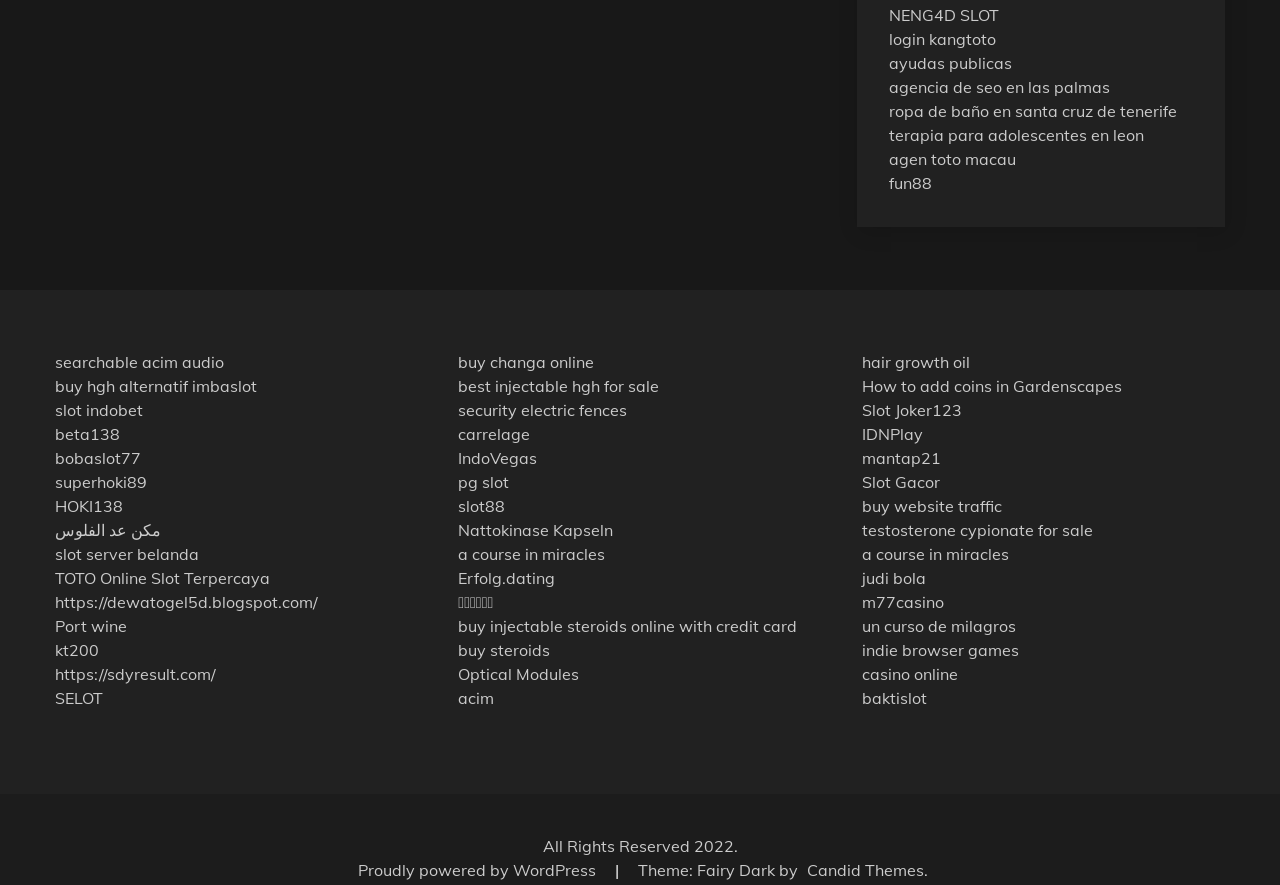Please locate the bounding box coordinates of the element that should be clicked to achieve the given instruction: "go to IndoVegas".

[0.358, 0.507, 0.42, 0.529]